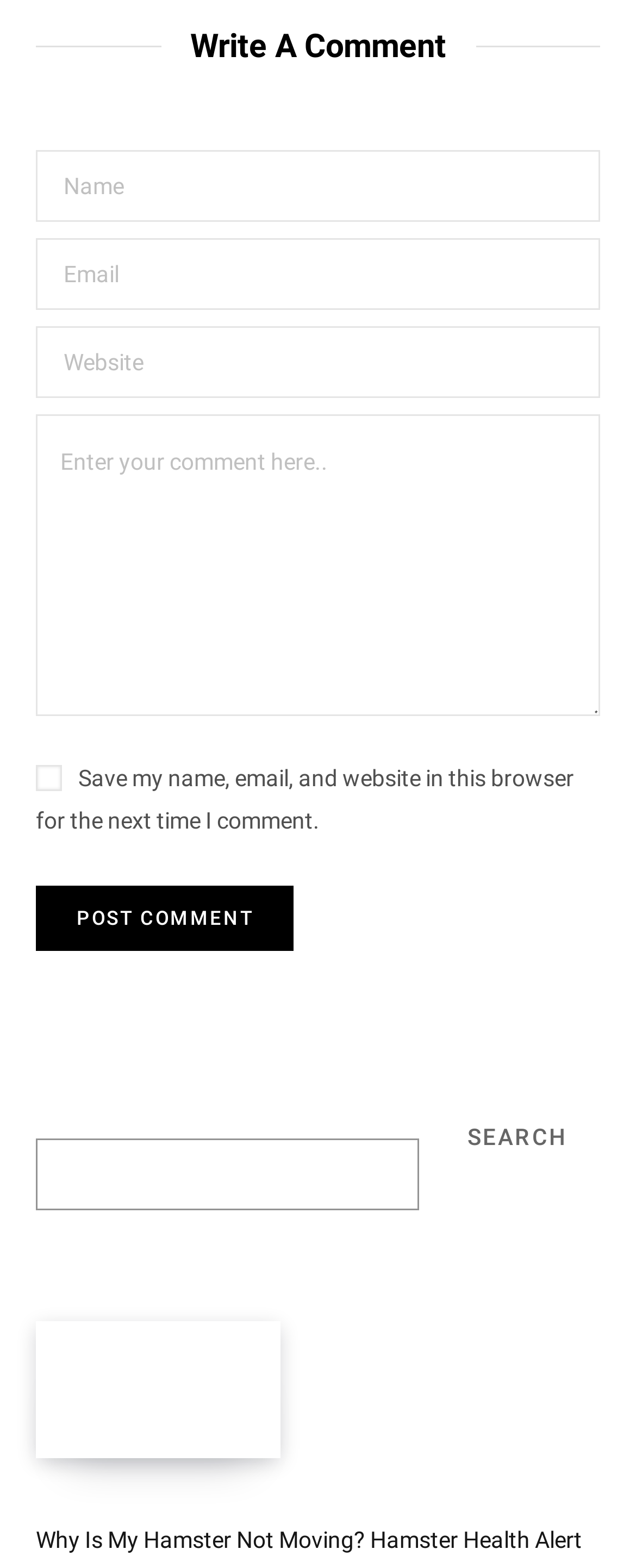Respond to the question below with a single word or phrase: Is the search function available?

Yes